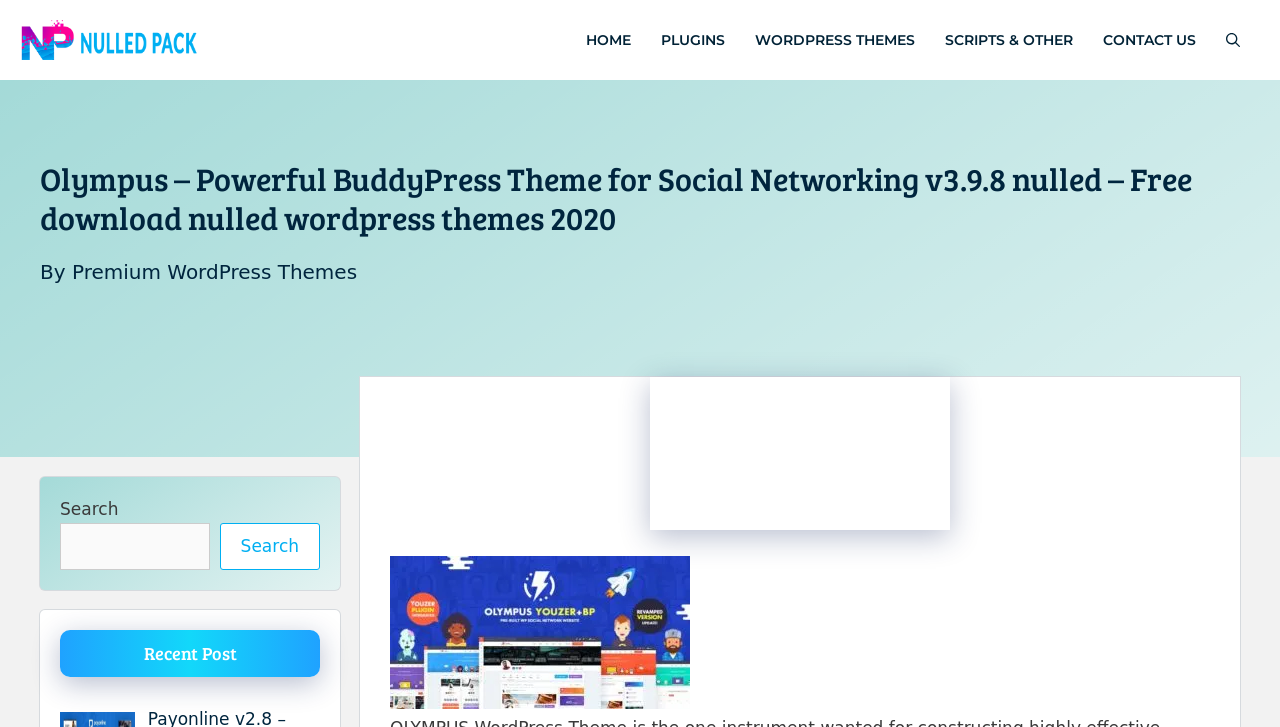Please pinpoint the bounding box coordinates for the region I should click to adhere to this instruction: "Contact us".

[0.854, 0.03, 0.95, 0.08]